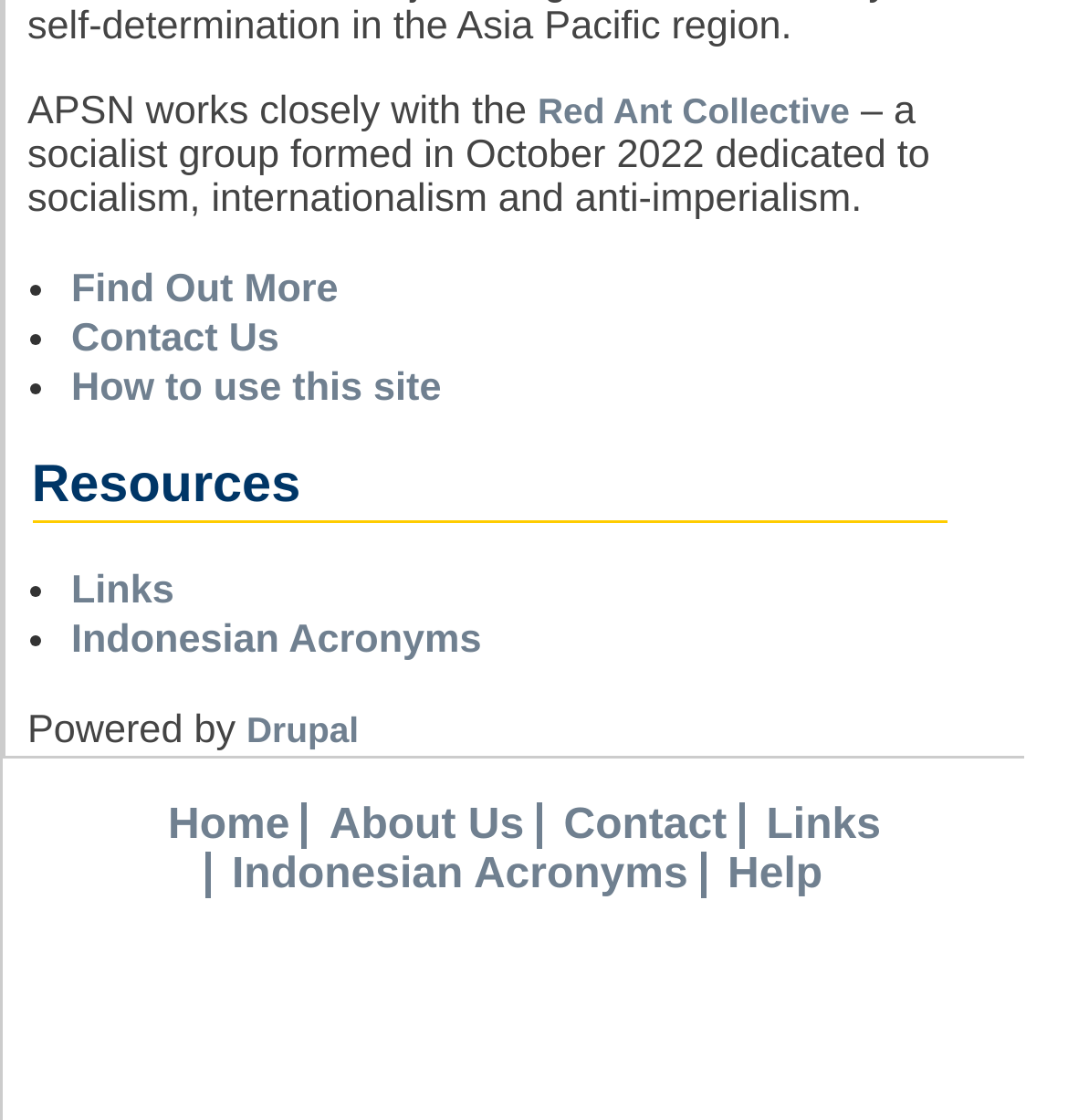Answer the question in a single word or phrase:
What is APSN working closely with?

Red Ant Collective